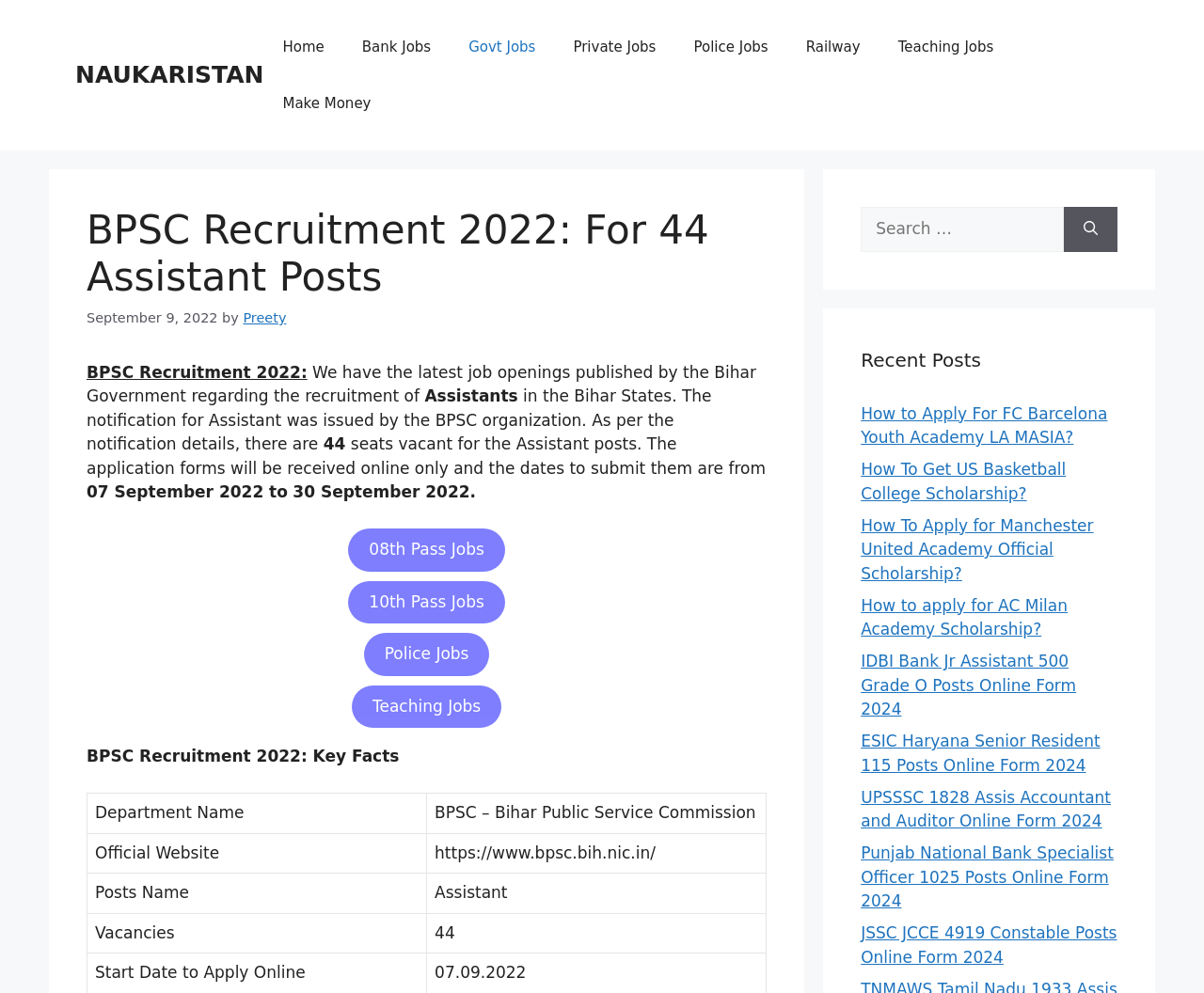Identify the bounding box coordinates of the region I need to click to complete this instruction: "Apply for 08th Pass Jobs".

[0.289, 0.532, 0.419, 0.575]